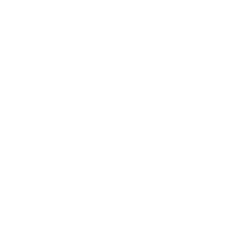Capture every detail in the image and describe it fully.

The image features an iconic symbol, likely representing a play button, commonly associated with multimedia interfaces. Positioned within a gallery slider context, this button is designed to facilitate playback controls, specifically serving as the mechanism to initiate or resume video or audio content. This functionality enhances user engagement by allowing seamless interaction with the media, making it an essential element for users looking to maximize their experience. The button's design is minimal yet recognizable, fitting well within a dynamic user interface aimed at promoting physical well-being and enhancing activity participation.